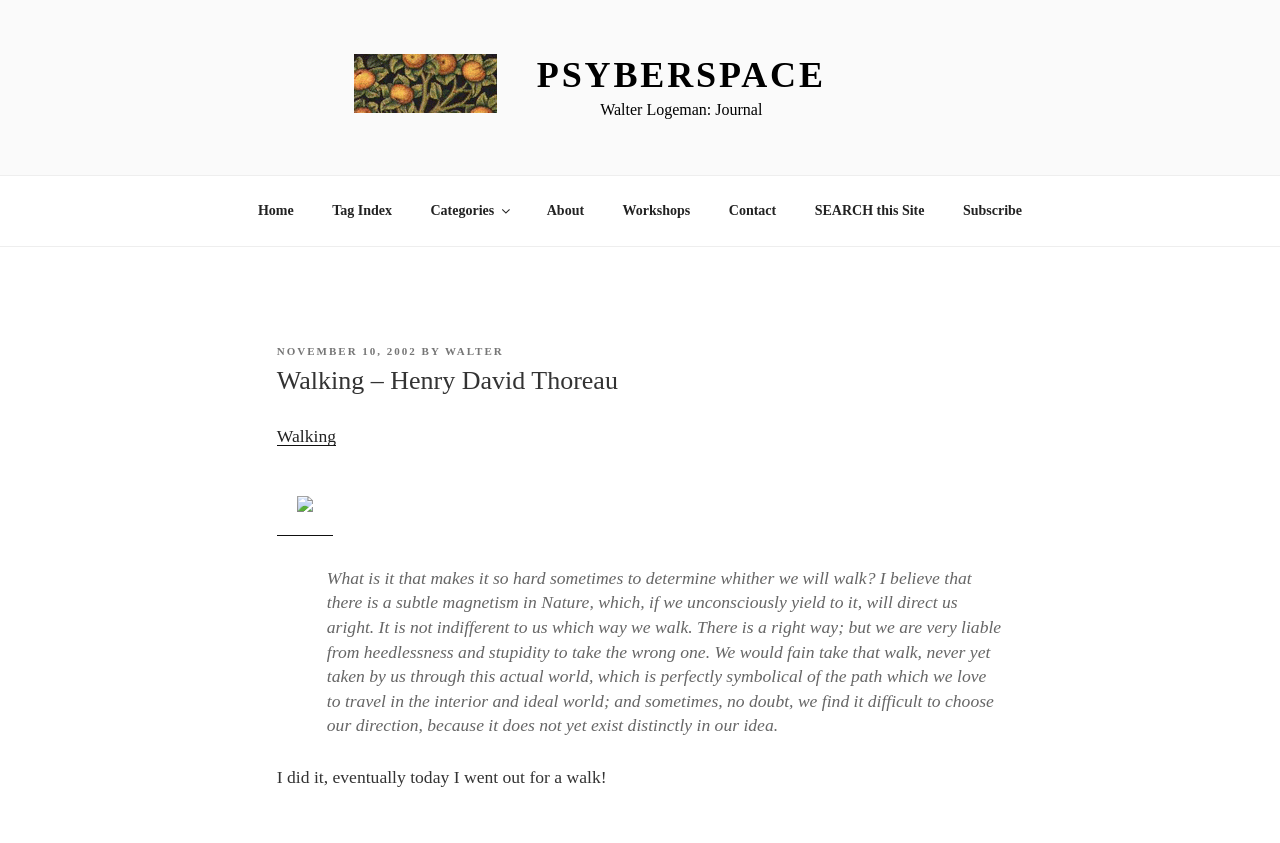Describe all visible elements and their arrangement on the webpage.

The webpage appears to be a blog post or article about Henry David Thoreau's essay "Walking". At the top, there is a header section with a link to "Psyberspace" accompanied by an image, and another link to "PSYBERSPACE" next to it. Below this, there is a navigation menu labeled "Top Menu" with links to various sections of the website, including "Home", "Tag Index", "Categories", "About", "Workshops", "Contact", "SEARCH this Site", and "Subscribe".

The main content of the page is divided into sections. The first section has a heading "Walking – Henry David Thoreau" and contains a link to "Walking". Below this, there is a blockquote with a passage from Thoreau's essay, which discusses the idea of taking the right path in life and the importance of being mindful of one's direction.

Following the blockquote, there is a section with a timestamp "NOVEMBER 10, 2002" and a byline "BY WALTER". This section appears to be a personal reflection or journal entry, as it contains a brief statement "I did it, eventually today I went out for a walk!".

Throughout the page, there are various UI elements, including links, images, and static text, which are arranged in a hierarchical structure. The overall layout is organized, with clear headings and concise text, making it easy to navigate and read.